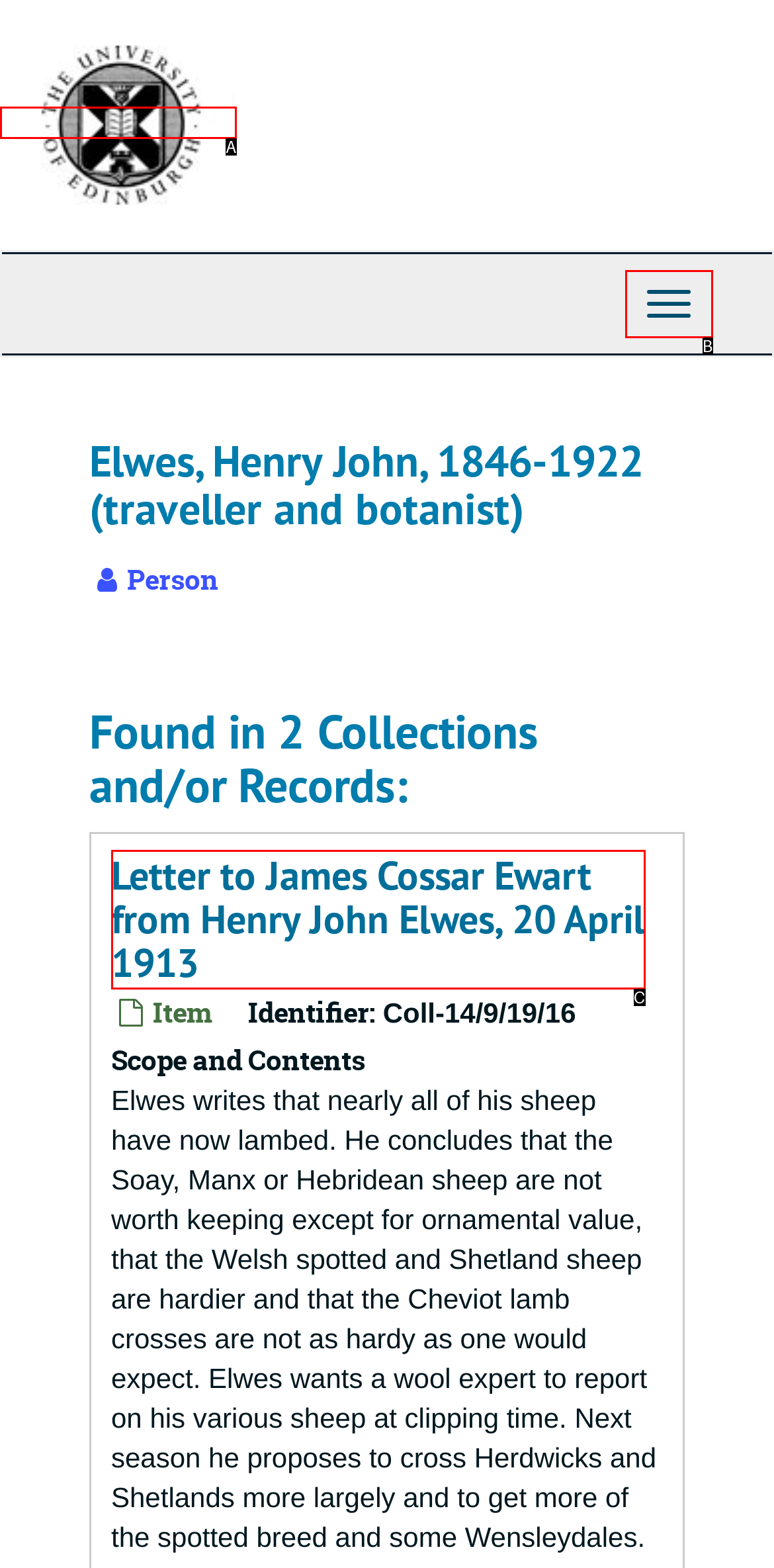Which UI element matches this description: Toggle Navigation?
Reply with the letter of the correct option directly.

B